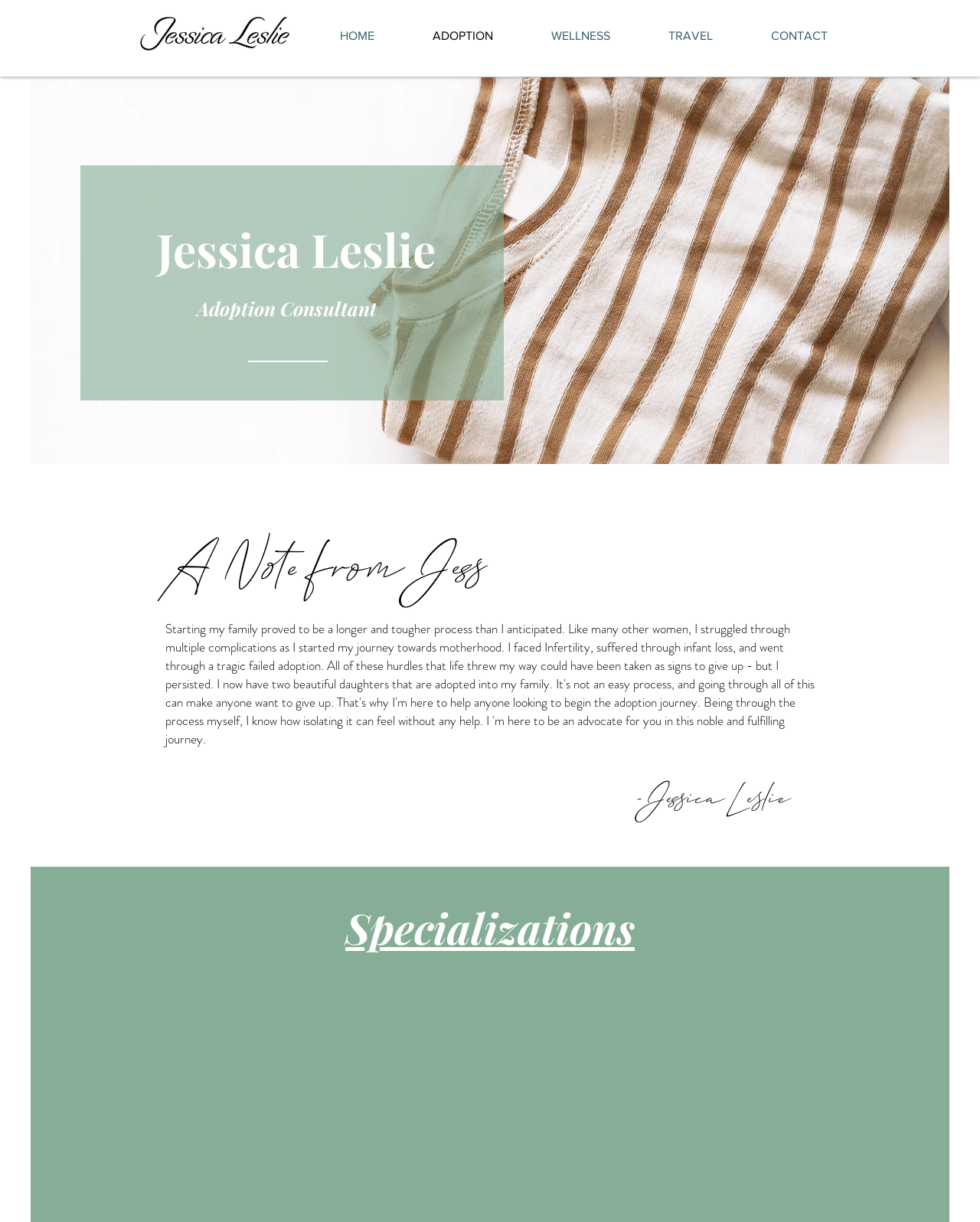What is Jessica Leslie available to speak about?
Using the visual information from the image, give a one-word or short-phrase answer.

Her journey and adoption during a pandemic